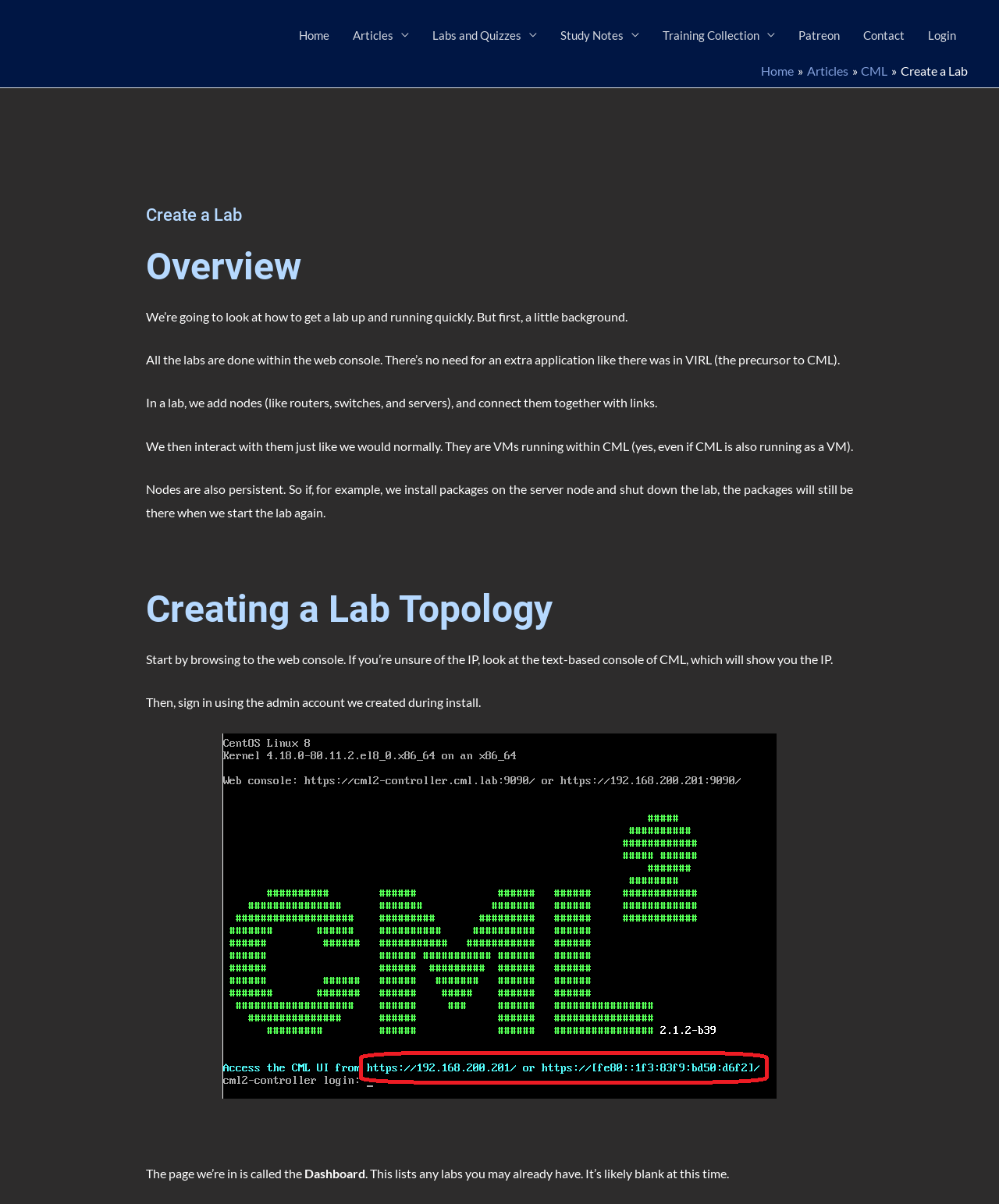Please indicate the bounding box coordinates of the element's region to be clicked to achieve the instruction: "Click on the 'Create a Lab' link in the breadcrumbs". Provide the coordinates as four float numbers between 0 and 1, i.e., [left, top, right, bottom].

[0.902, 0.052, 0.969, 0.065]